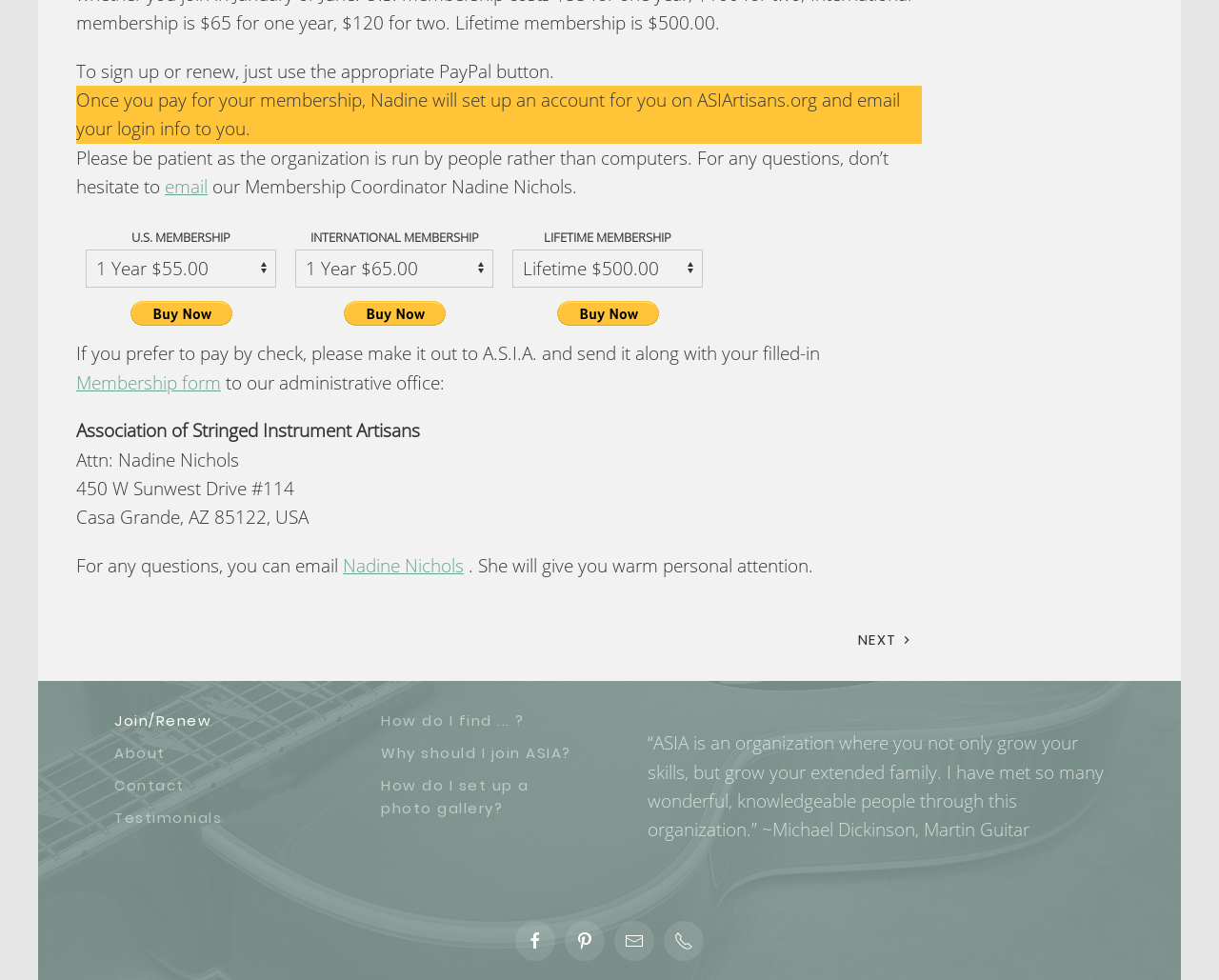Answer the question below with a single word or a brief phrase: 
Who is the Membership Coordinator?

Nadine Nichols